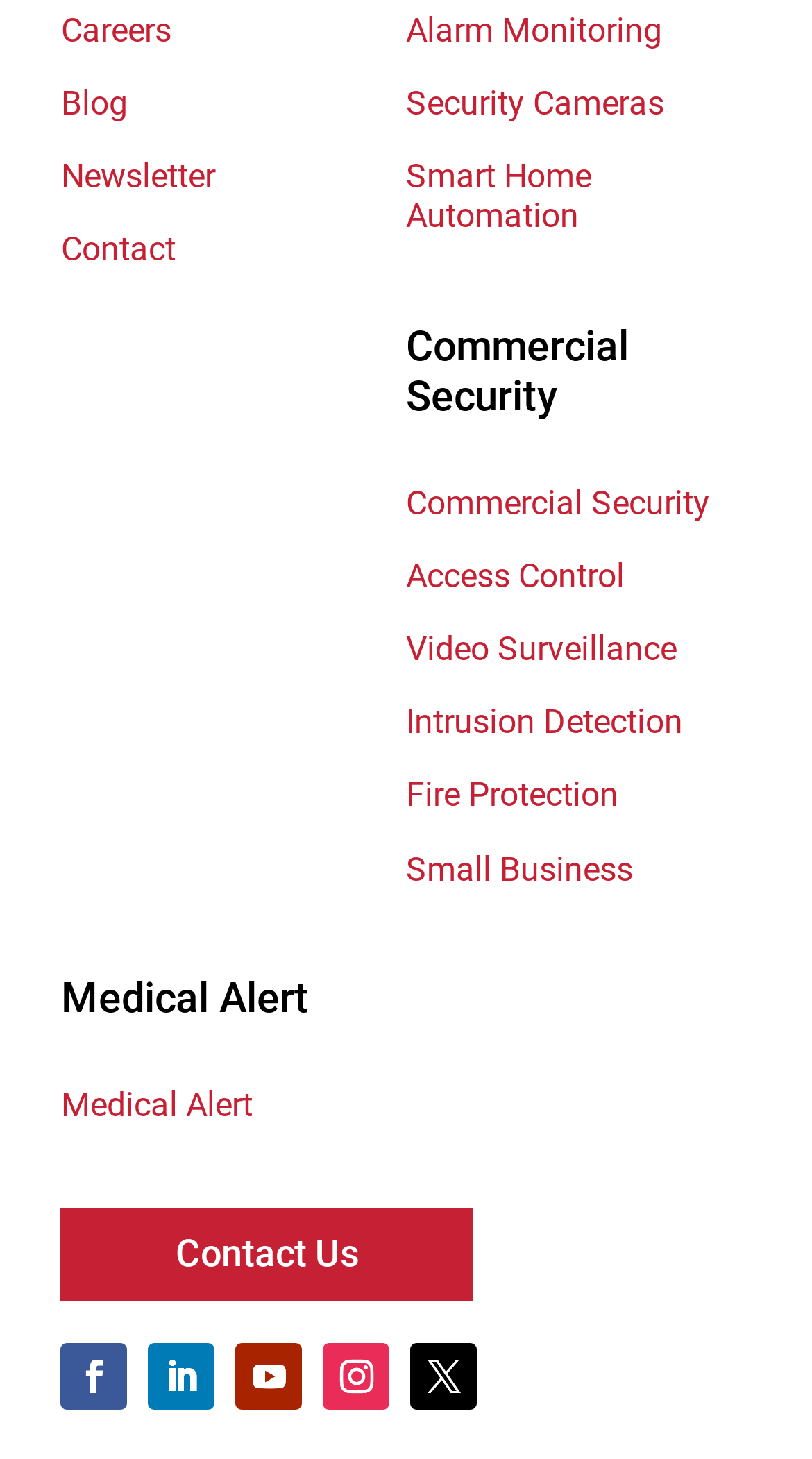Find the bounding box coordinates of the clickable area that will achieve the following instruction: "View careers".

[0.075, 0.007, 0.211, 0.034]